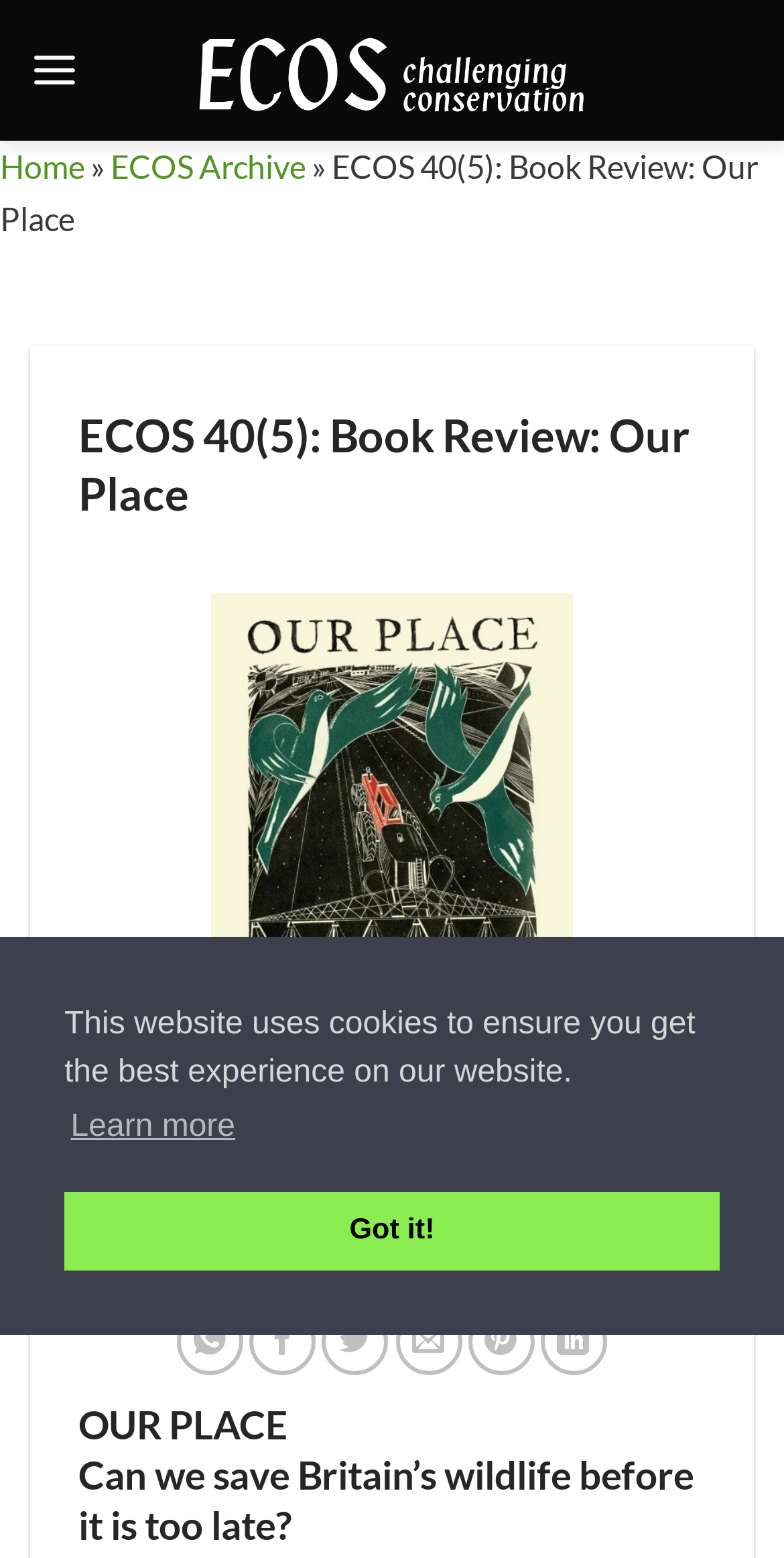Based on the image, provide a detailed response to the question:
How many pages does the book have?

The question asks for the number of pages in the book. By looking at the webpage, we can see that the text 'Jonathon Cape, 2018, 338 pages £18.99 Hardback, ISBN 9780224102292' is present, indicating that the book has 338 pages.